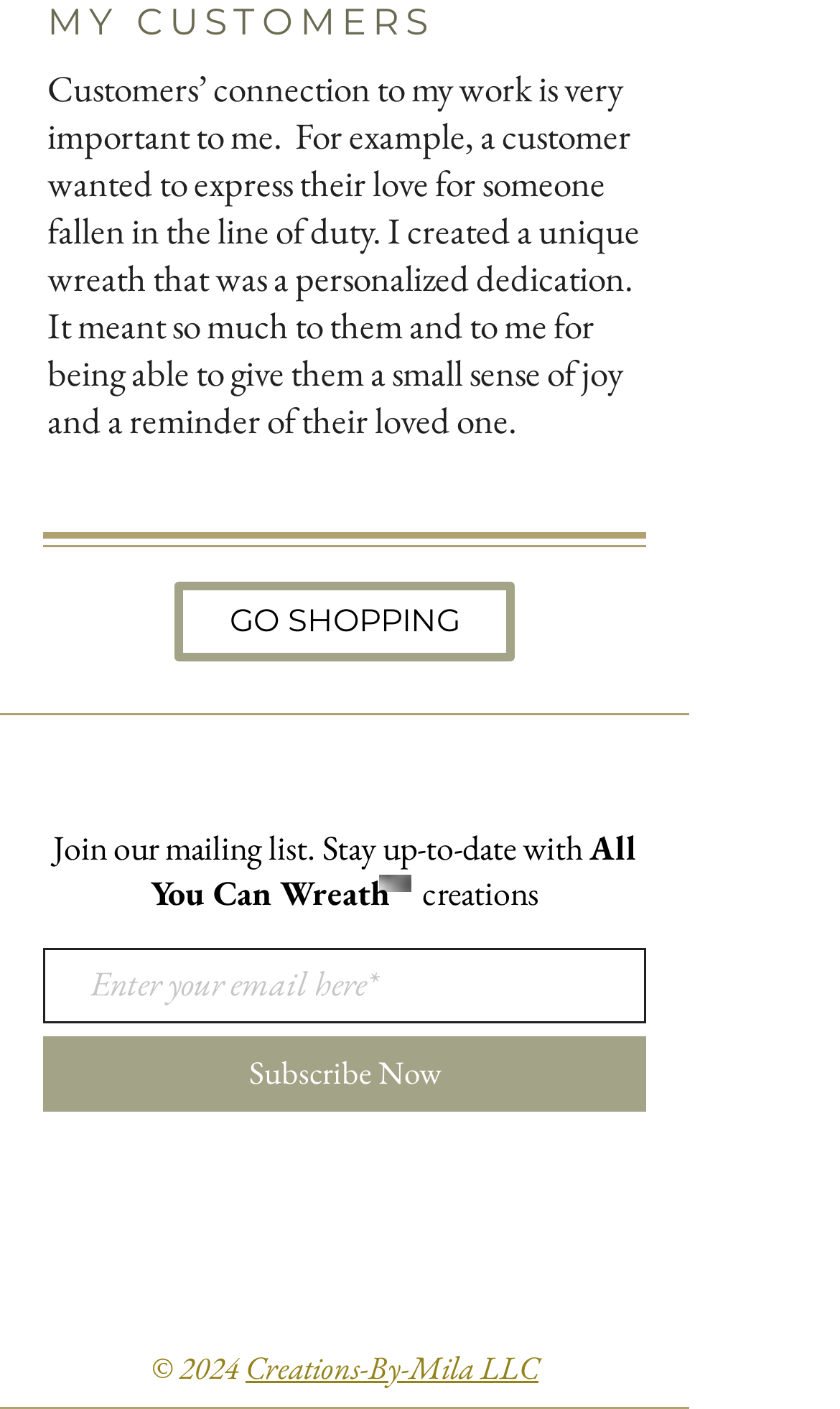Can you find the bounding box coordinates for the UI element given this description: "GO SHOPPING"? Provide the coordinates as four float numbers between 0 and 1: [left, top, right, bottom].

[0.208, 0.413, 0.613, 0.469]